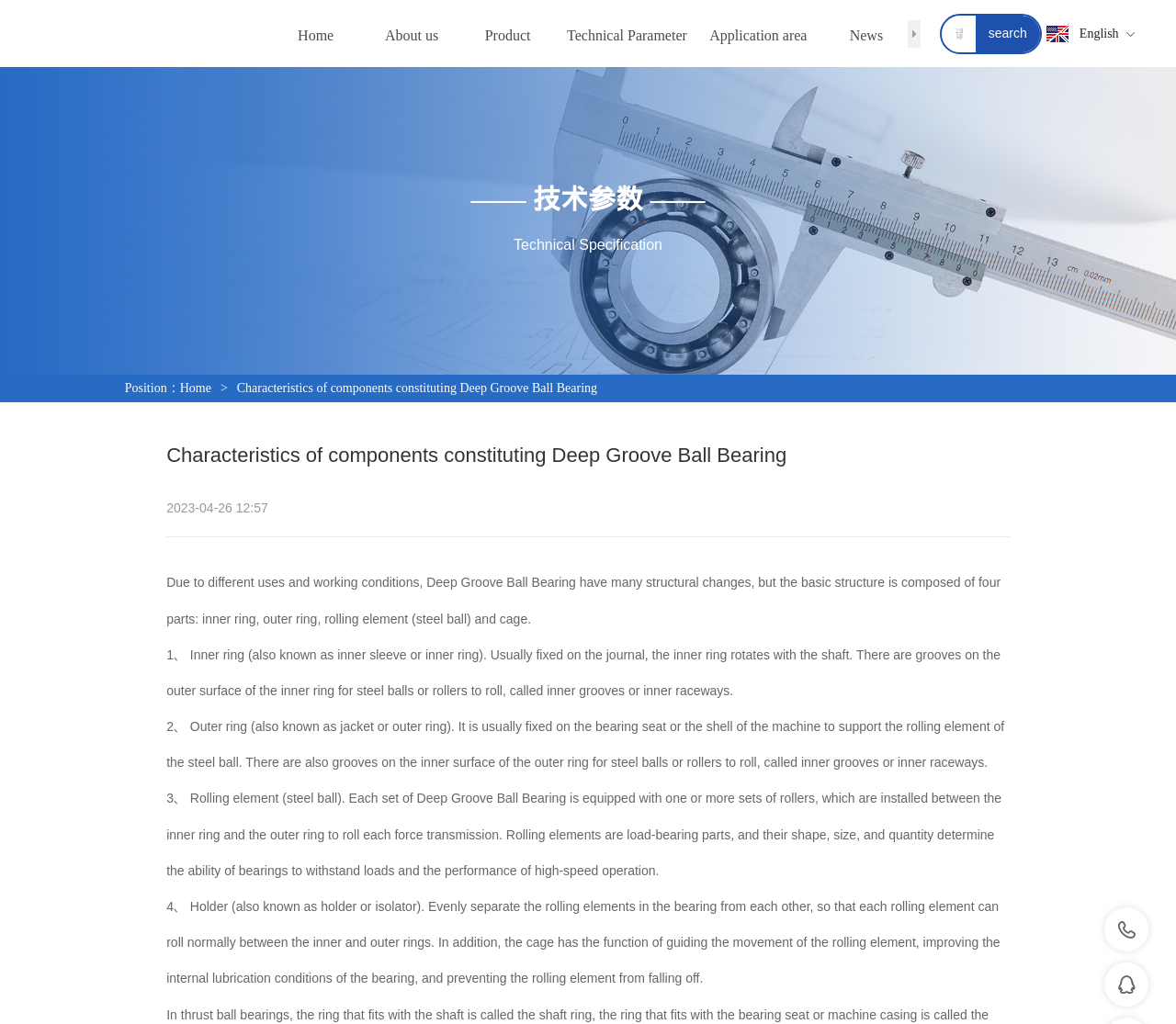Determine the bounding box coordinates of the section to be clicked to follow the instruction: "View About us". The coordinates should be given as four float numbers between 0 and 1, formatted as [left, top, right, bottom].

[0.319, 0.014, 0.381, 0.054]